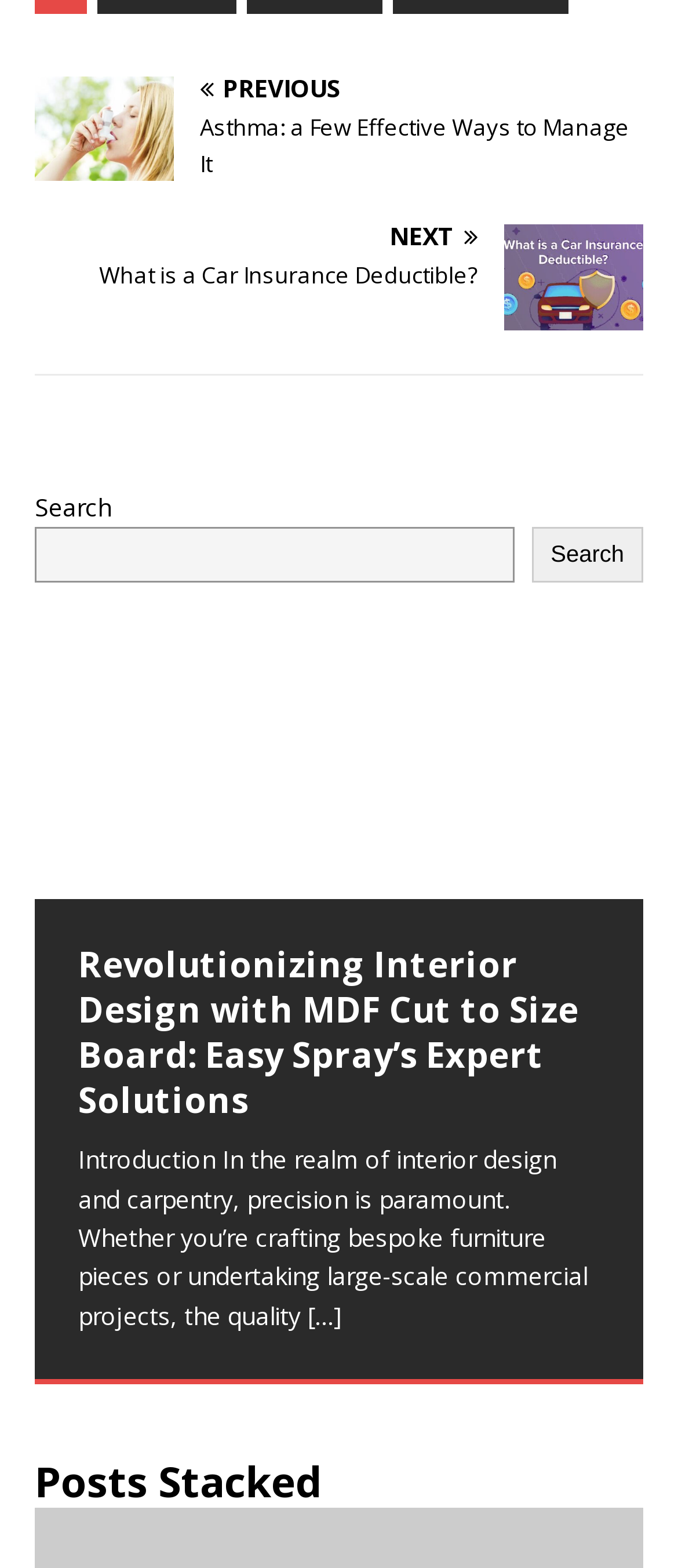Is there a search function on this webpage?
Based on the screenshot, answer the question with a single word or phrase.

Yes